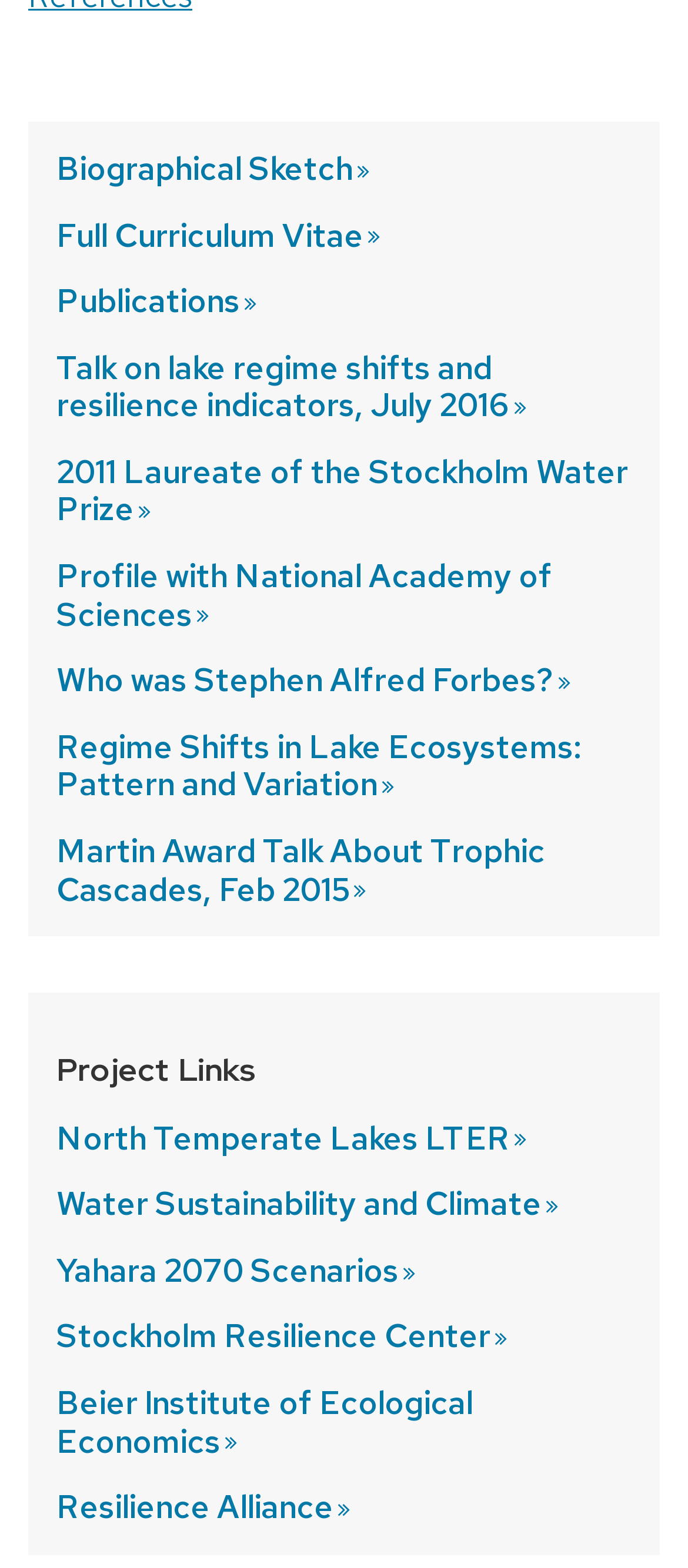Specify the bounding box coordinates of the area to click in order to follow the given instruction: "Explore Indian Culture."

None